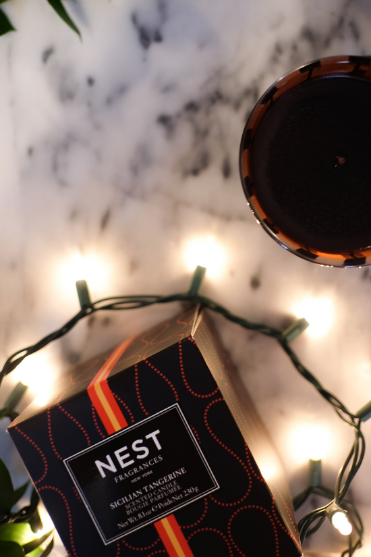Use the details in the image to answer the question thoroughly: 
What is the purpose of the fragrance?

According to the caption, the Sicilian Tangerine fragrance is meant to 'uplift any room', suggesting that its purpose is to provide a refreshing and pleasant scent to the surrounding environment.